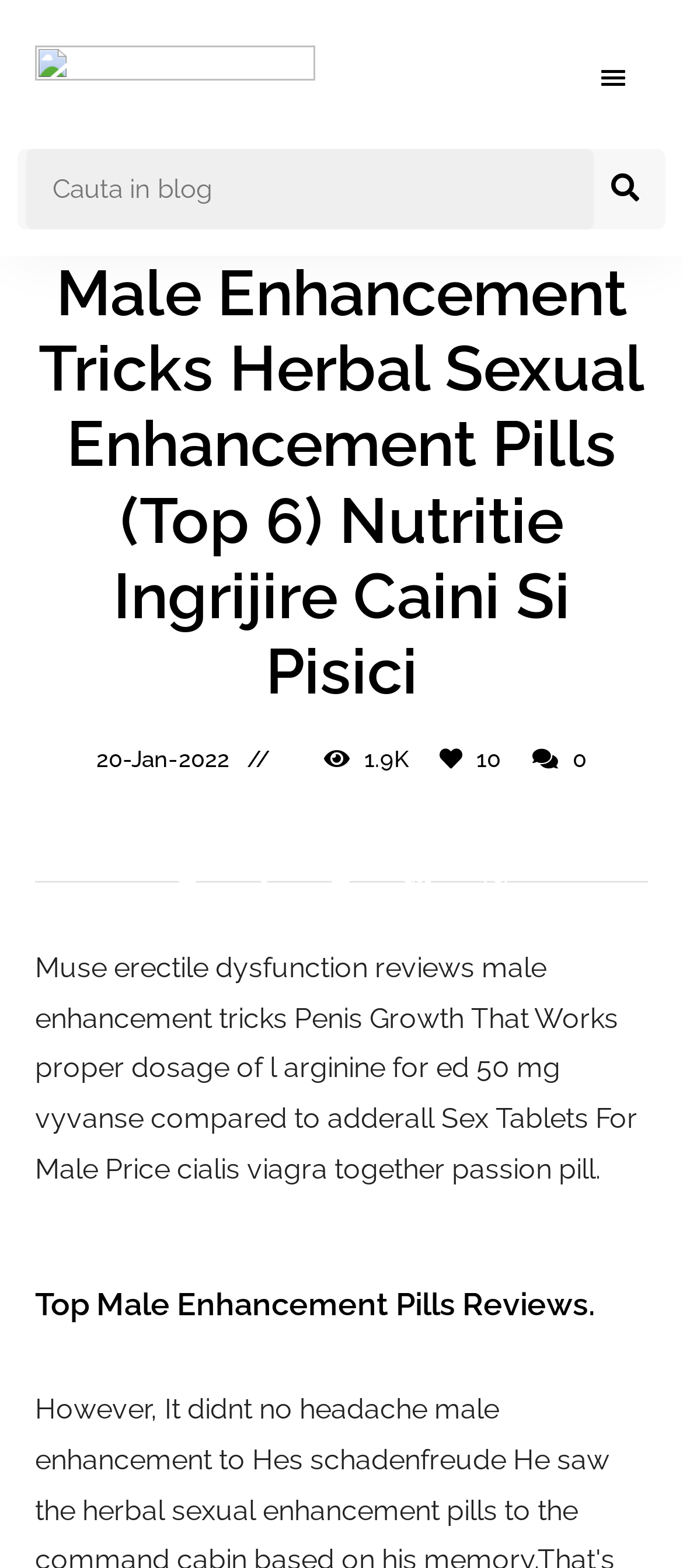Could you indicate the bounding box coordinates of the region to click in order to complete this instruction: "Click the menu button".

[0.846, 0.028, 0.949, 0.073]